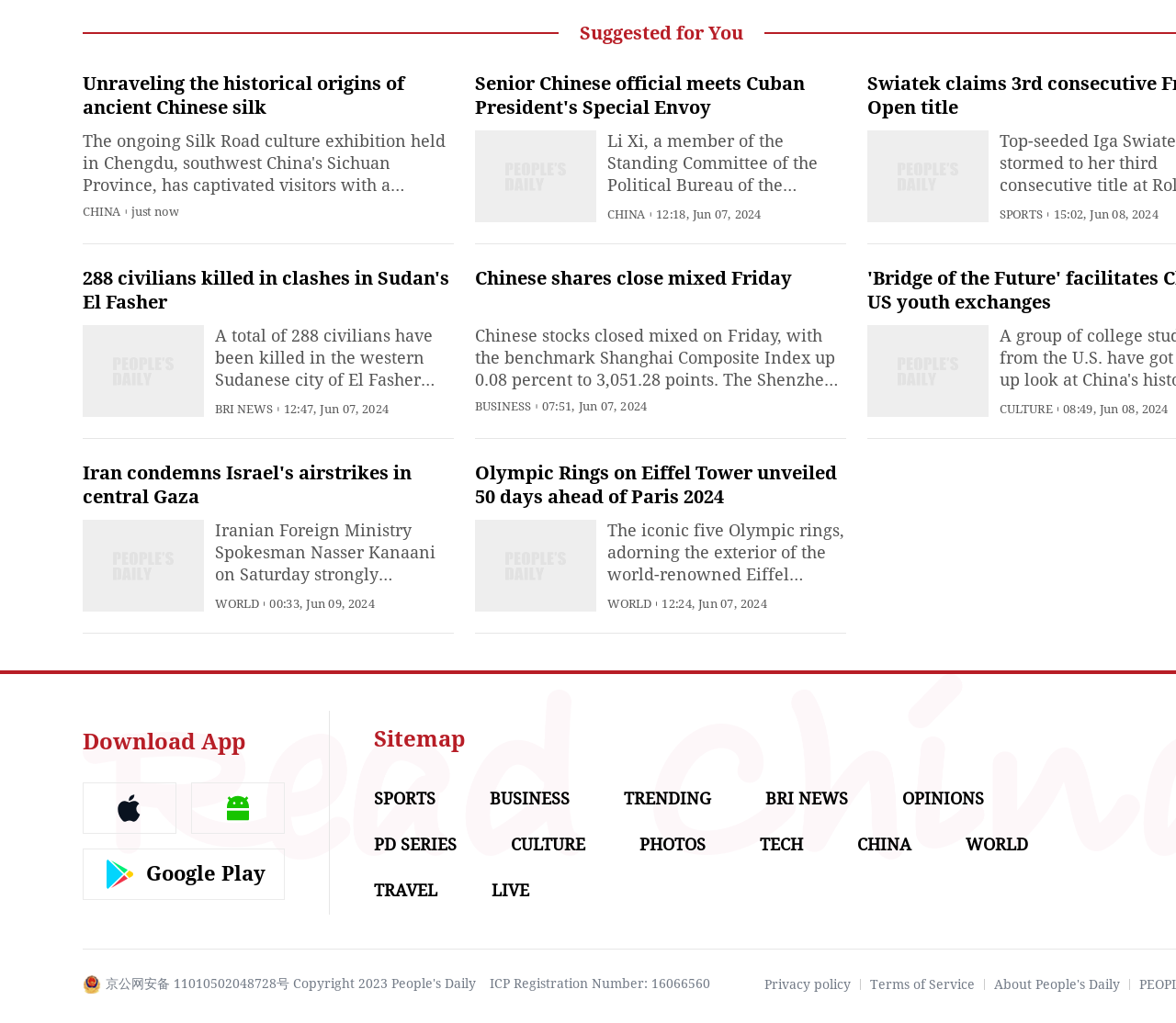Please locate the bounding box coordinates of the element that needs to be clicked to achieve the following instruction: "Learn about People's Daily". The coordinates should be four float numbers between 0 and 1, i.e., [left, top, right, bottom].

[0.845, 0.955, 0.952, 0.969]